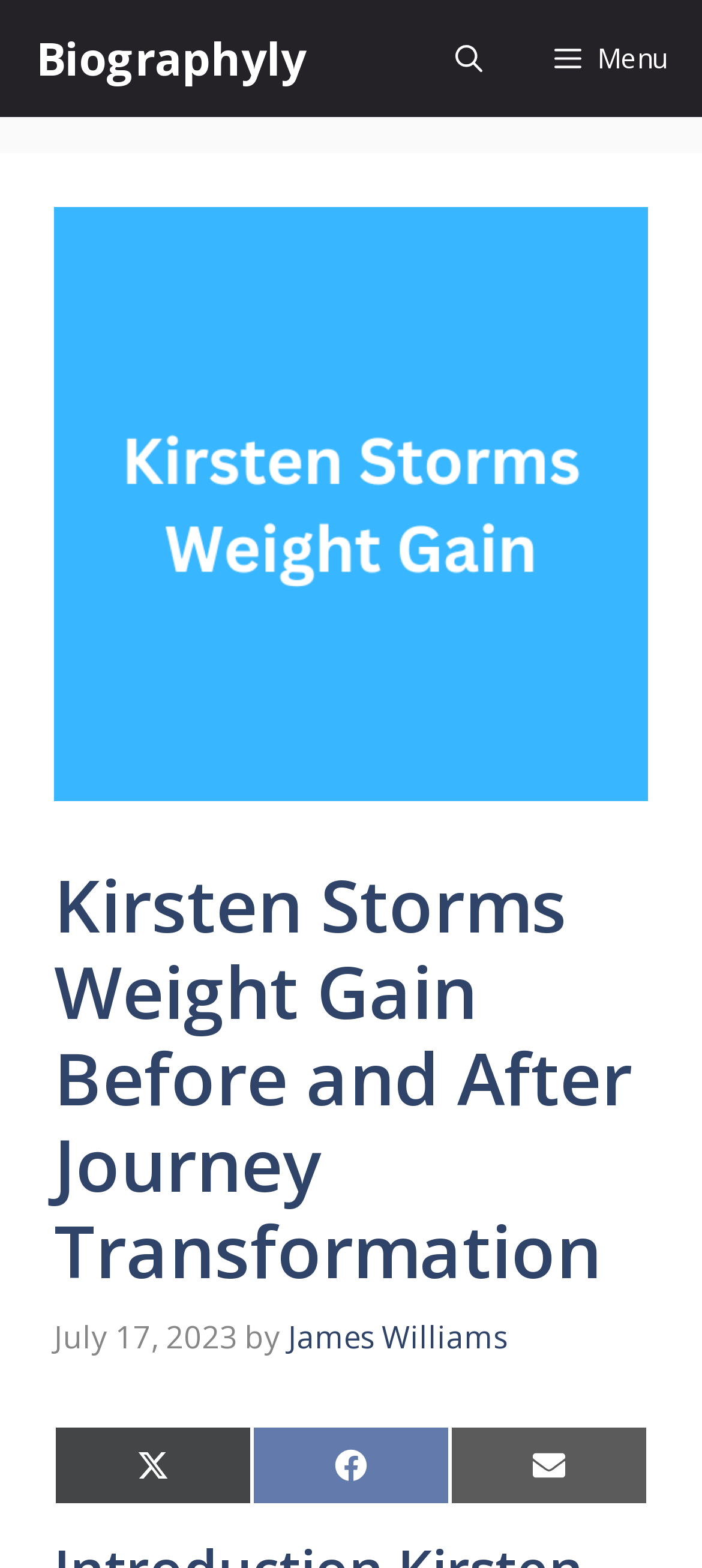Create a detailed summary of the webpage's content and design.

The webpage is about Kirsten Storms' weight gain journey and transformation. At the top, there is a navigation bar with a "Biographyly" link on the left and a "Menu" button on the right. Next to the "Menu" button, there is an "Open search" button. 

Below the navigation bar, there is a large image taking up most of the width, showcasing Kirsten Storms' weight gain before and after journey transformation. 

Underneath the image, there is a header section with a heading that reads "Kirsten Storms Weight Gain Before and After Journey Transformation". Below the heading, there is a timestamp indicating the article was published on July 17, 2023, followed by the author's name, "James Williams". 

At the bottom of the page, there are three social media sharing links: "Share on X (Twitter)", "Share on Facebook", and "Share on Email", allowing users to share the article on various platforms.